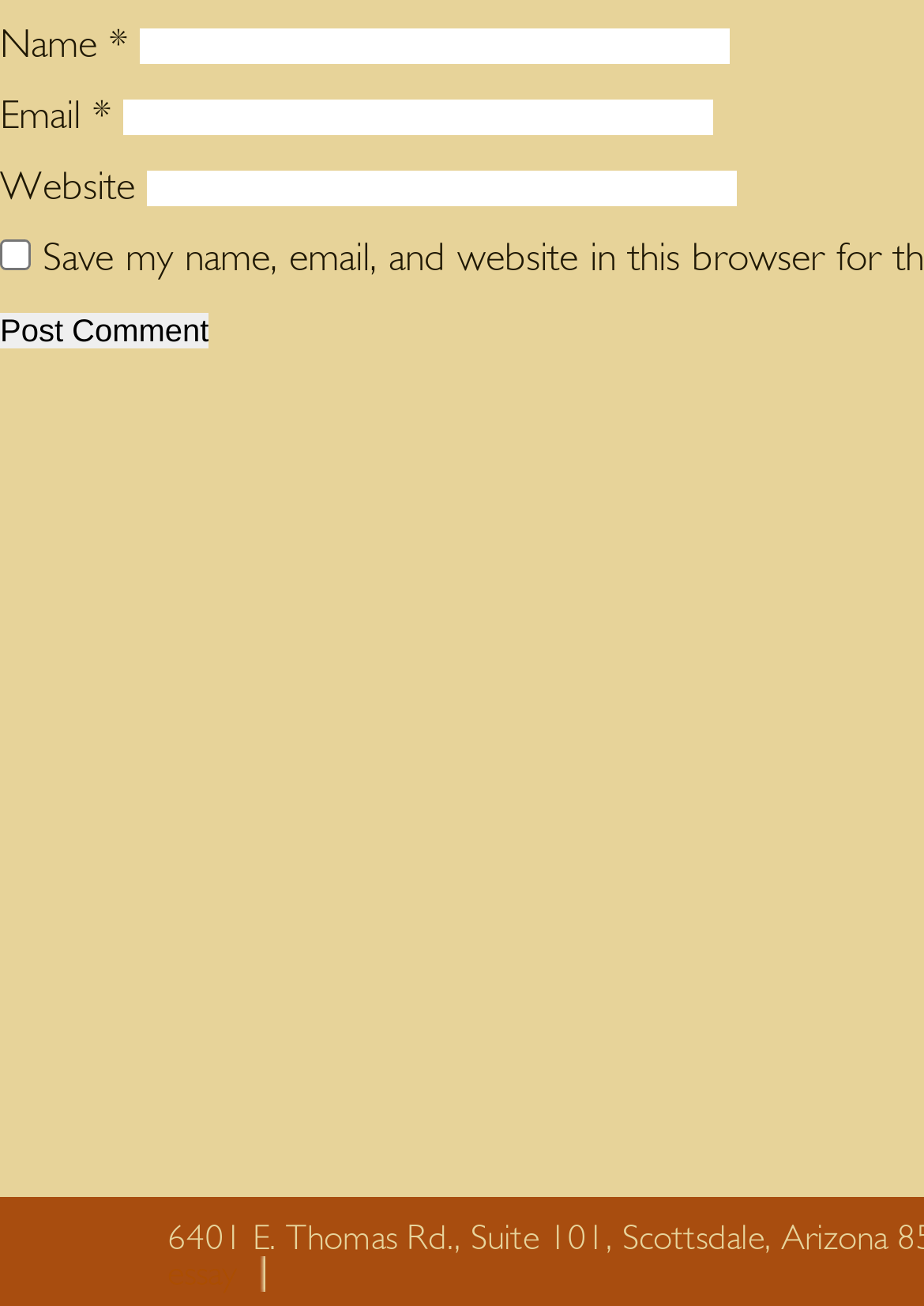Respond to the question below with a concise word or phrase:
What is the text of the link at the bottom of the page?

essay